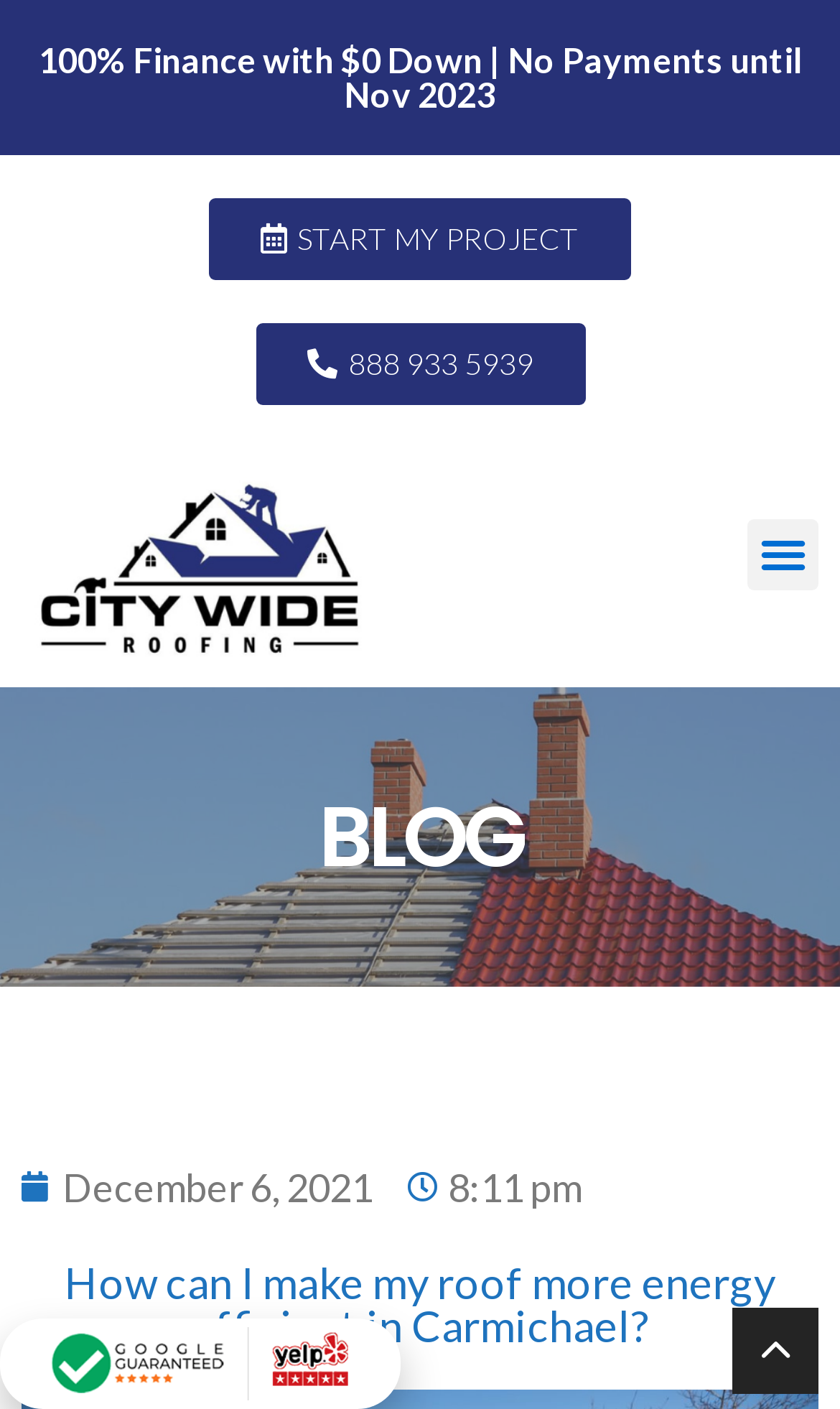Bounding box coordinates are specified in the format (top-left x, top-left y, bottom-right x, bottom-right y). All values are floating point numbers bounded between 0 and 1. Please provide the bounding box coordinate of the region this sentence describes: Menu

[0.89, 0.368, 0.974, 0.419]